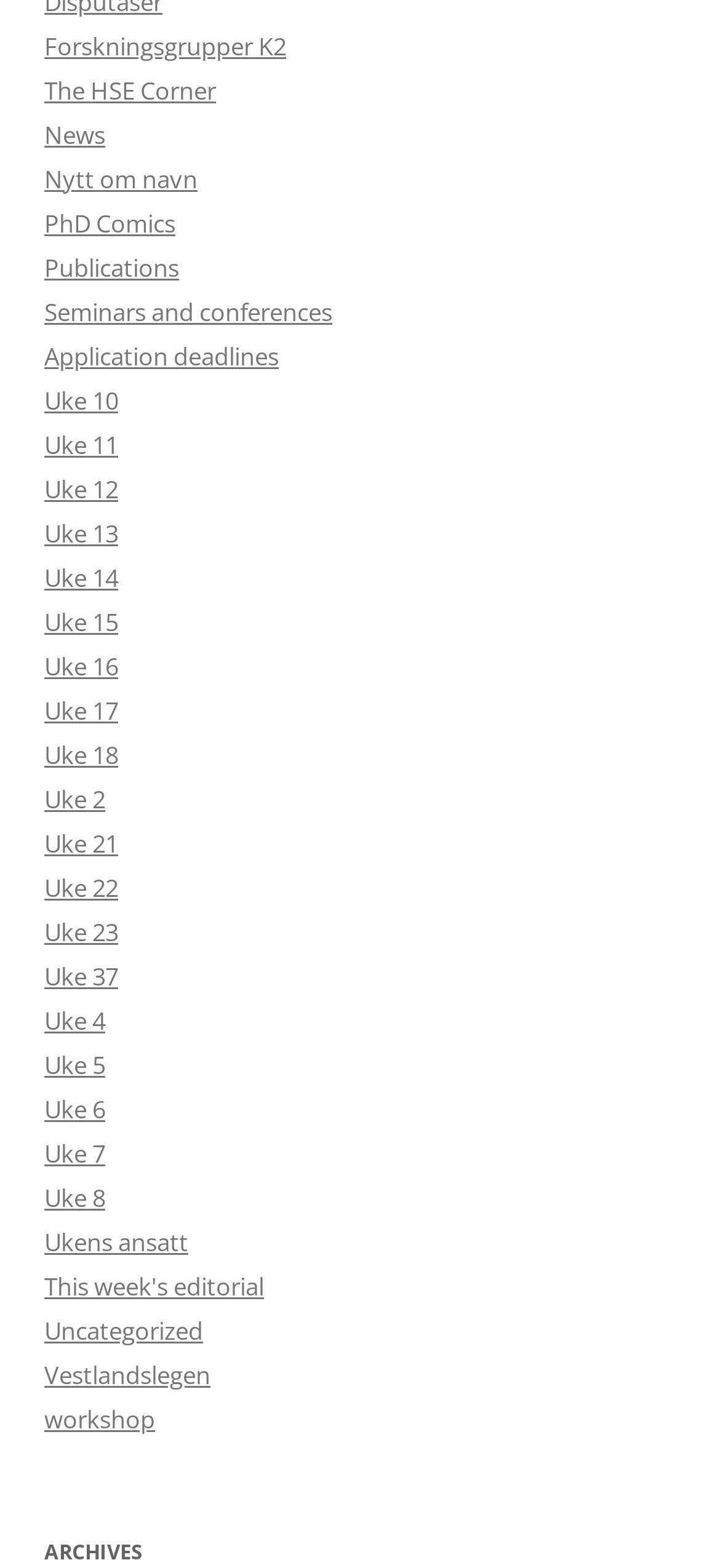Locate the bounding box coordinates of the area to click to fulfill this instruction: "Browse Publications". The bounding box should be presented as four float numbers between 0 and 1, in the order [left, top, right, bottom].

[0.062, 0.16, 0.249, 0.181]